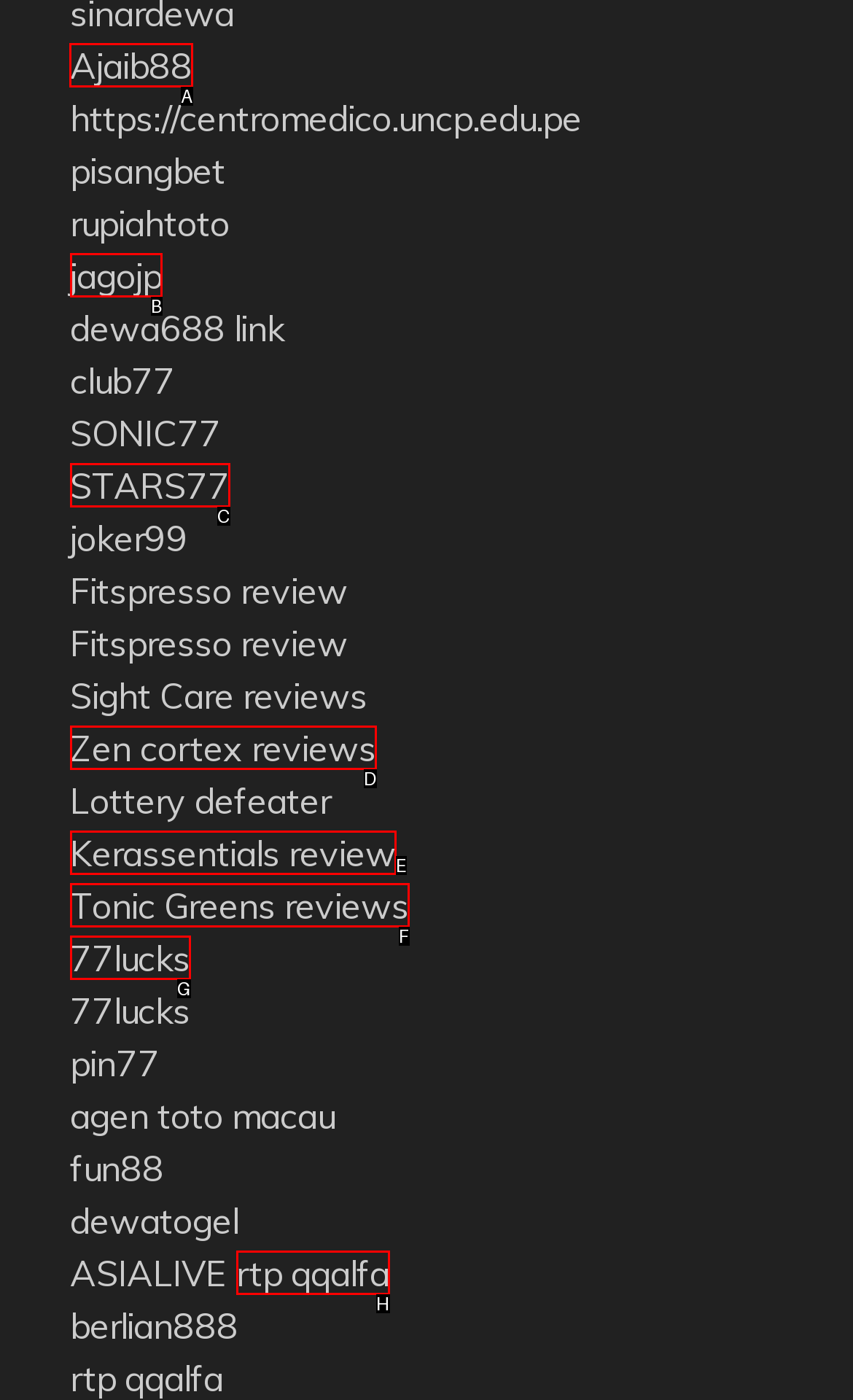Identify which lettered option completes the task: visit Ajaib88 website. Provide the letter of the correct choice.

A